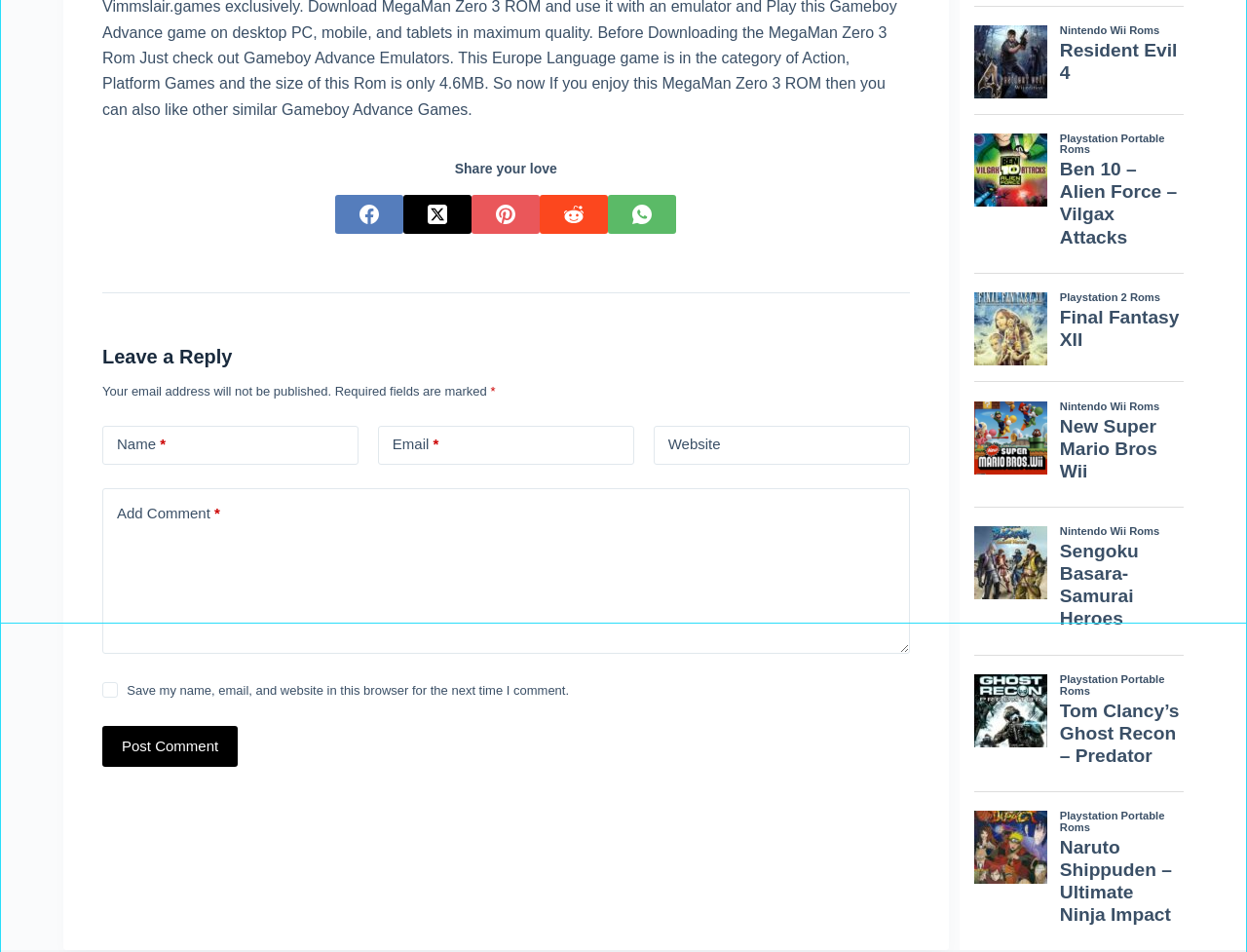Using the provided description: "aria-label="X (Twitter)"", find the bounding box coordinates of the corresponding UI element. The output should be four float numbers between 0 and 1, in the format [left, top, right, bottom].

[0.324, 0.205, 0.378, 0.246]